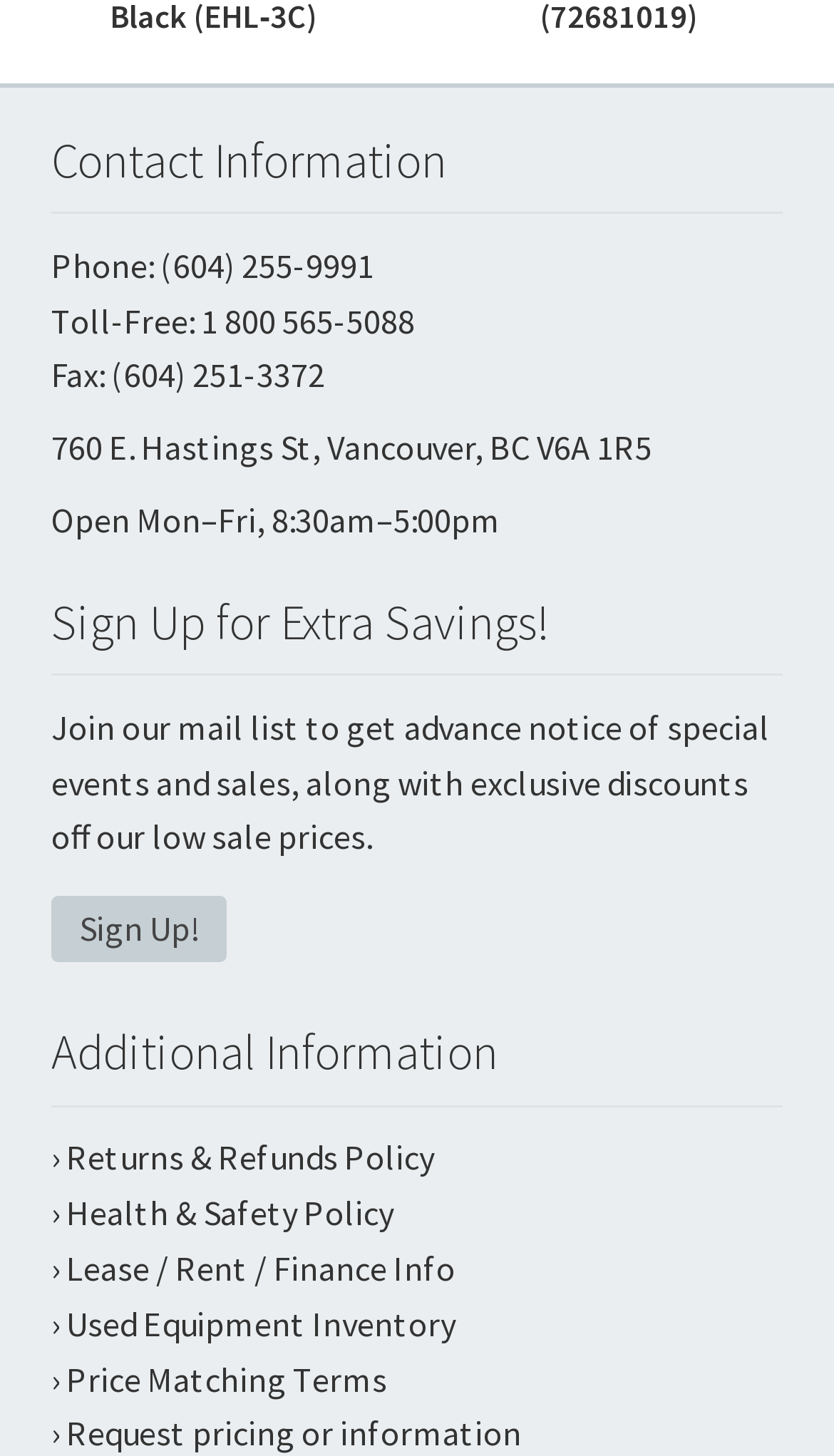Show the bounding box coordinates of the element that should be clicked to complete the task: "View phone number".

[0.062, 0.167, 0.449, 0.196]